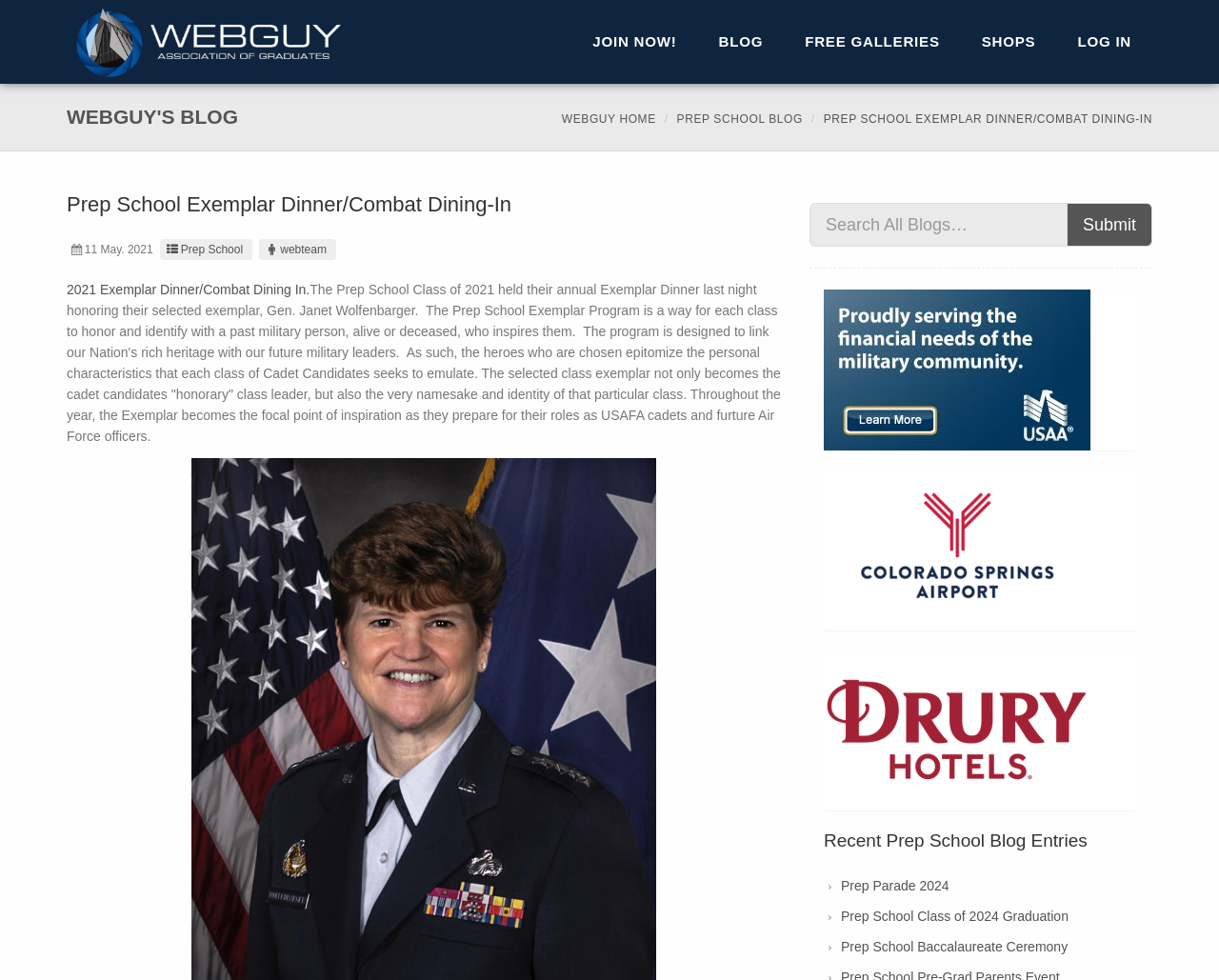Describe all the significant parts and information present on the webpage.

This webpage is about the Prep School Exemplar Dinner/Combat Dining-In event. At the top, there are several links and text elements, including "JOIN NOW!", "BLOG", "FREE GALLERIES", and "SHOPS", which are positioned horizontally across the page. To the right of these elements is a "LOG IN" link. 

Below these top elements, there is a header section with the title "WEBGUY'S BLOG" and three links: "WEBGUY HOME", "PREP SCHOOL BLOG", and the title of the current page, "PREP SCHOOL EXEMPLAR DINNER/COMBAT DINING-IN". 

The main content of the page is divided into two sections. On the left, there is a section with a heading "Prep School Exemplar Dinner/Combat Dining-In" and a date "11 May. 2021". Below this, there is a paragraph of text describing the Prep School Exemplar Program and the event. There are also two links, one to "Prep School" and another to "webteam". 

On the right, there is a search box with a "Submit" button and a section with three articles, each with a link. Below these articles, there is a heading "Recent Prep School Blog Entries" and three links to recent blog entries: "Prep Parade 2024", "Prep School Class of 2024 Graduation", and "Prep School Baccalaureate Ceremony".